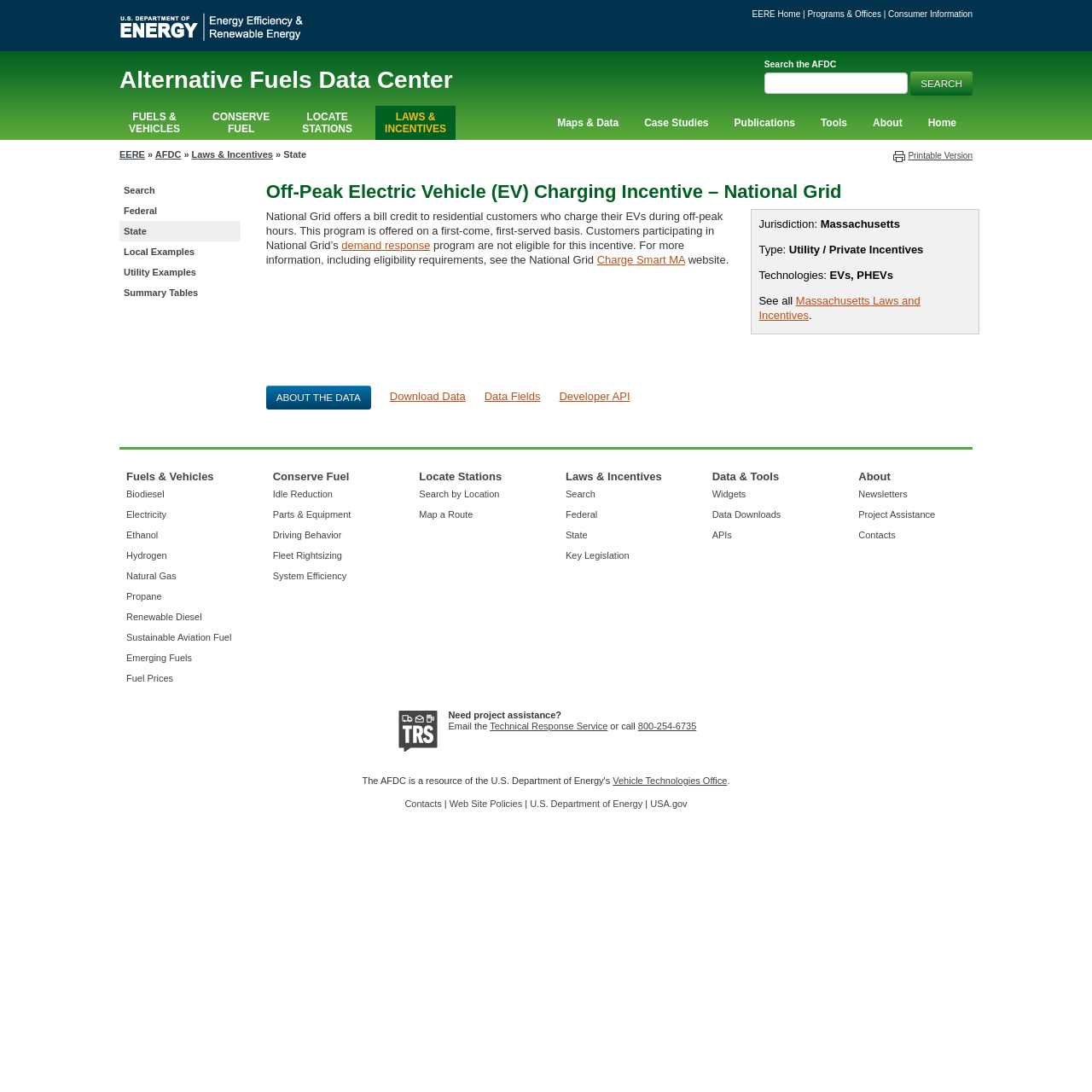Please provide a one-word or phrase answer to the question: 
What is the purpose of the 'Charge Smart MA' program?

Not specified